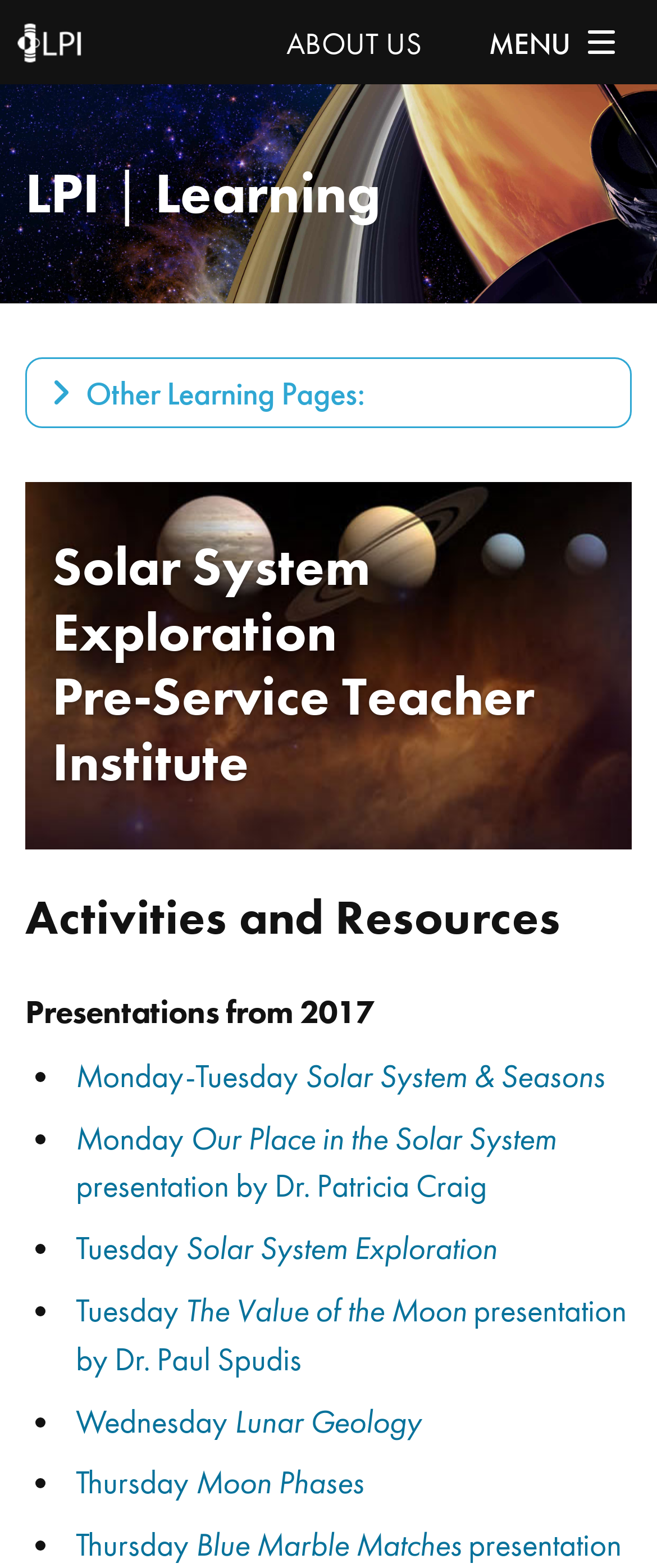For the following element description, predict the bounding box coordinates in the format (top-left x, top-left y, bottom-right x, bottom-right y). All values should be floating point numbers between 0 and 1. Description: Desktop

None